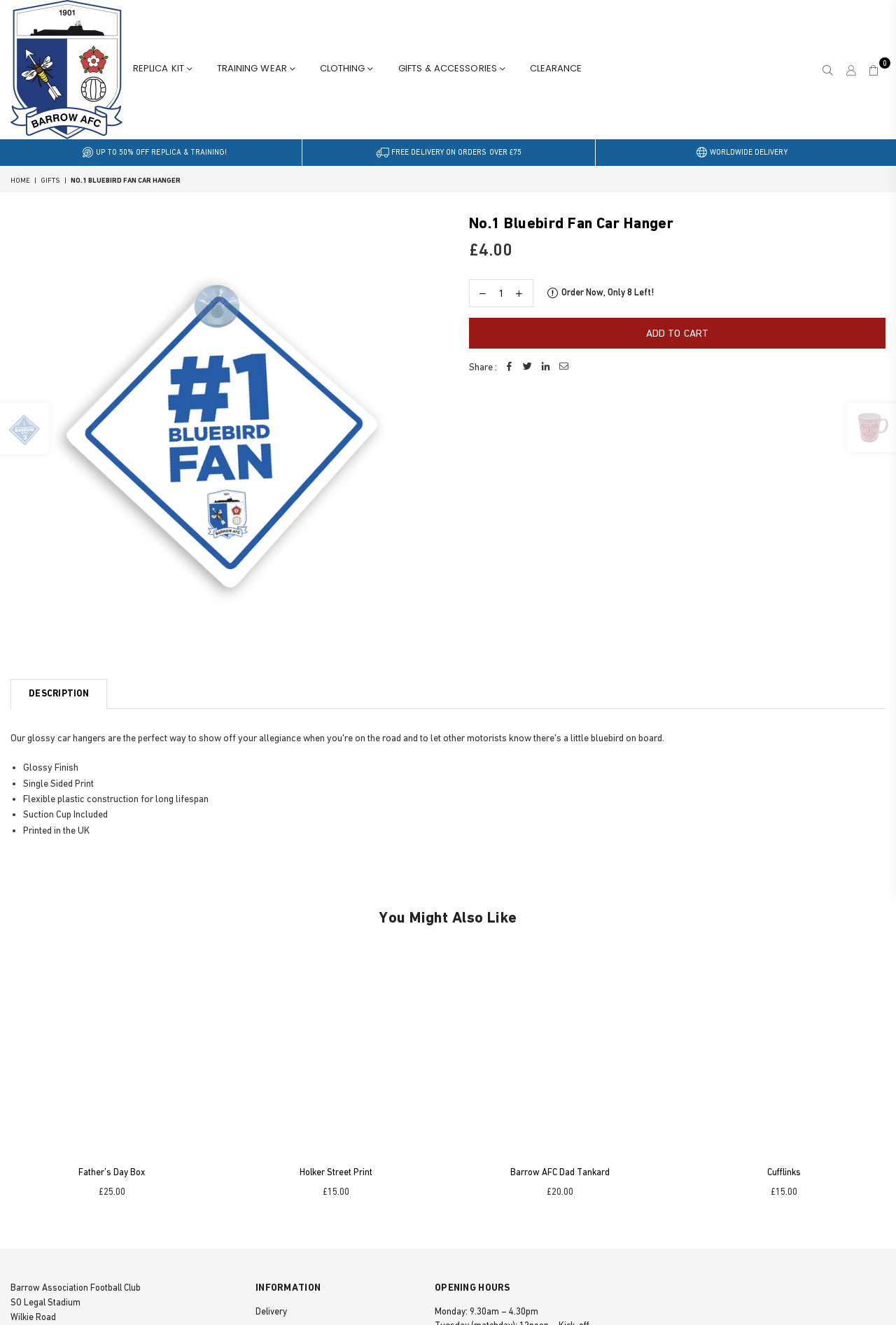Provide an in-depth description of the elements and layout of the webpage.

This webpage is an e-commerce page for a specific product, the "No.1 Bluebird Fan Car Hanger" from Barrow AFC Store. At the top, there is a navigation bar with links to the store's homepage, gifts, and other categories. Below the navigation bar, there are three promotional banners highlighting discounts and free delivery offers.

The main content of the page is dedicated to the product, with a large image of the car hanger at the top. Below the image, there is a heading with the product name, followed by a description and pricing information. The product description is divided into sections, including a brief overview, features, and specifications.

To the right of the product image, there is a call-to-action button to add the product to the cart. Below the product information, there are social media sharing links and a section titled "You Might Also Like," which showcases four related products with images, names, and prices.

At the bottom of the page, there is a footer section with links to the store's information, delivery details, and opening hours. The store's address and contact information are also provided.